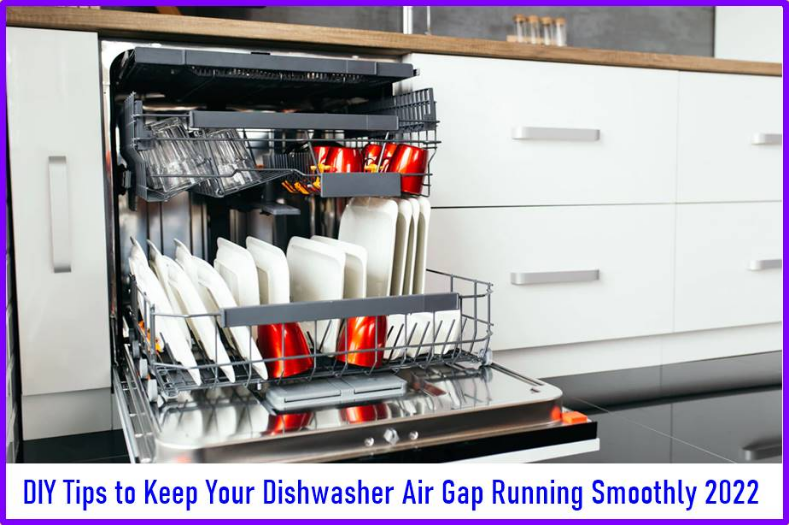What style is the surrounding cabinetry?
Give a detailed explanation using the information visible in the image.

The question asks about the design style of the surrounding cabinetry in the image. The caption describes the modern design of the surrounding cabinetry, which adds to the overall aesthetic of a contemporary kitchen setup, implying that the style is modern.